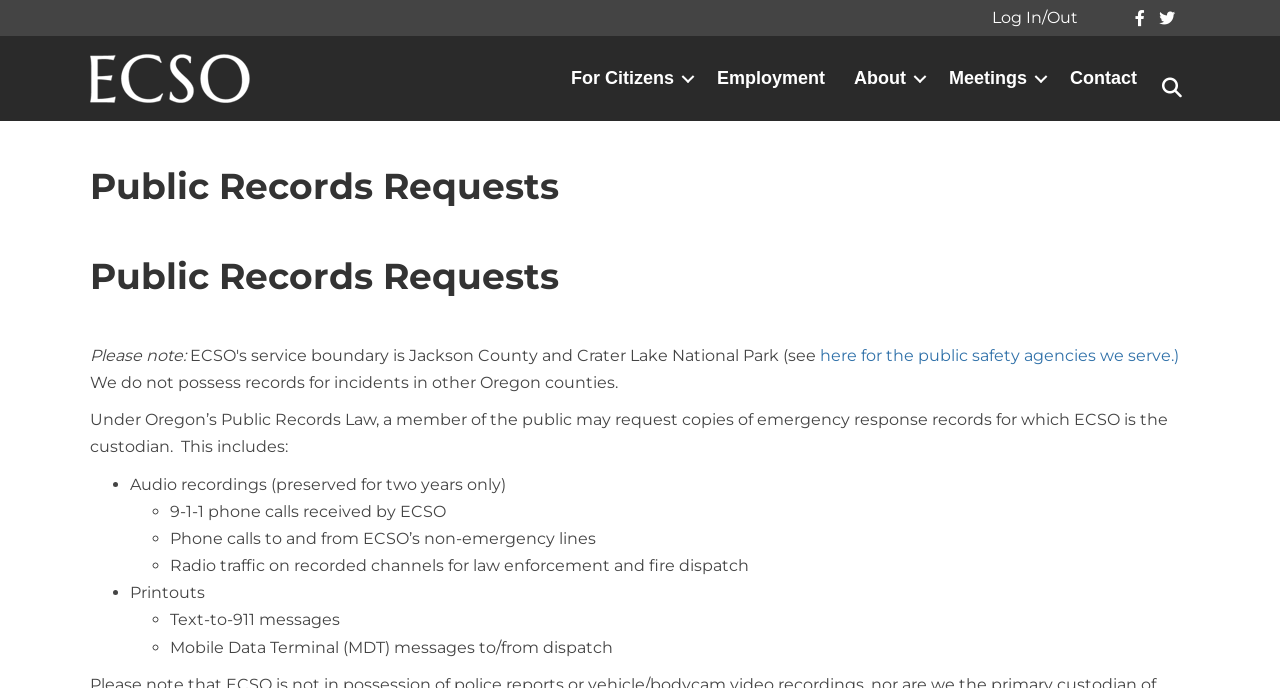Determine the main headline of the webpage and provide its text.

Public Records Requests